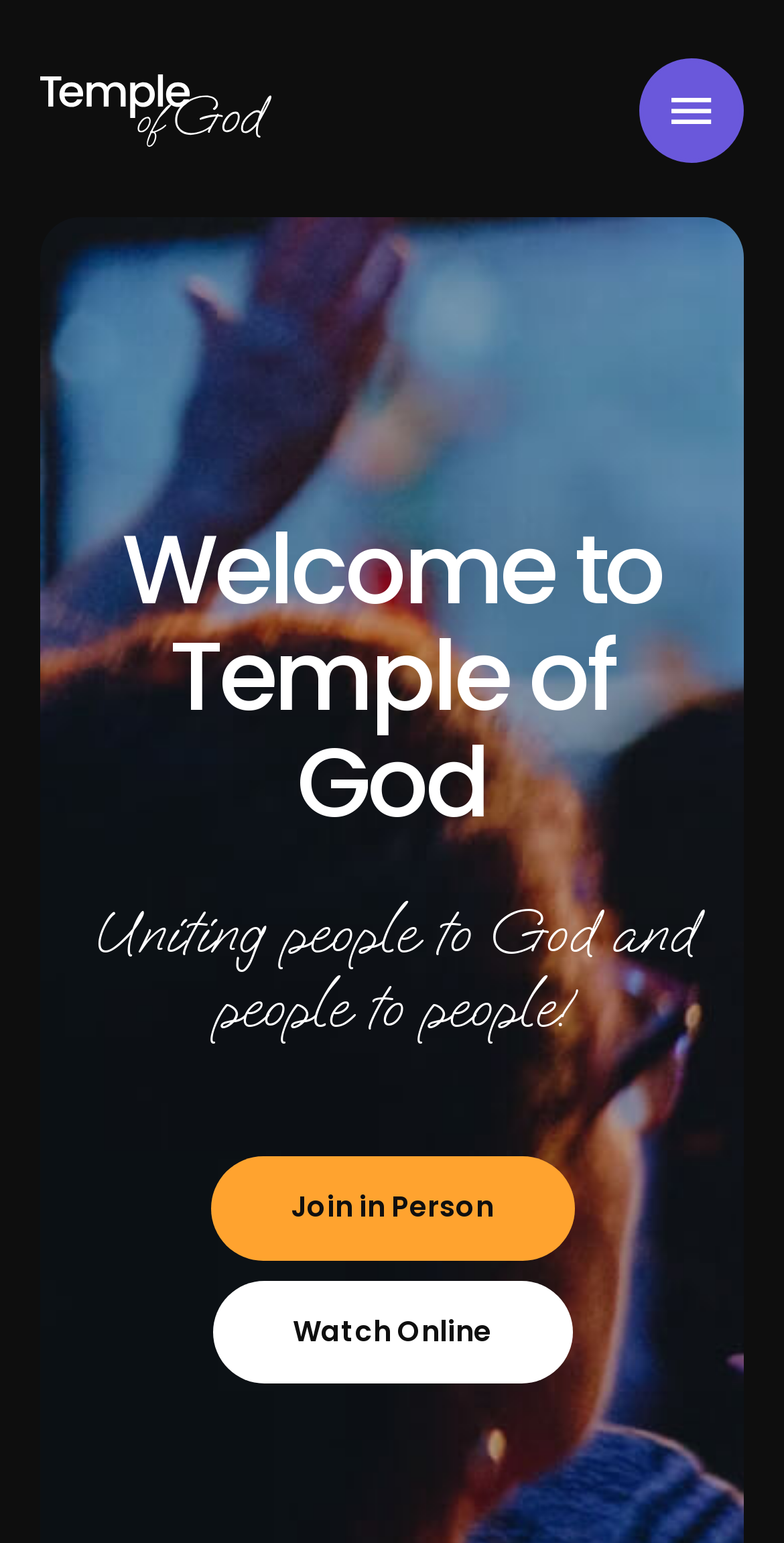Explain the webpage in detail, including its primary components.

The webpage is titled "Rise Above The Flames – We Rise In Christ!" and features a prominent link and image combination at the top left, both labeled "Rise Above The Flames". 

Below this, there is a heading that reads "Welcome to Temple of God", which is positioned near the top center of the page. 

Further down, there is another heading that states "Uniting people to God and people to people!", located directly below the first heading. 

On the right side of the page, there is a button labeled "Click here", accompanied by a small image. 

Towards the bottom center of the page, there are two buttons positioned side by side: "Join in Person" and "Watch Online".